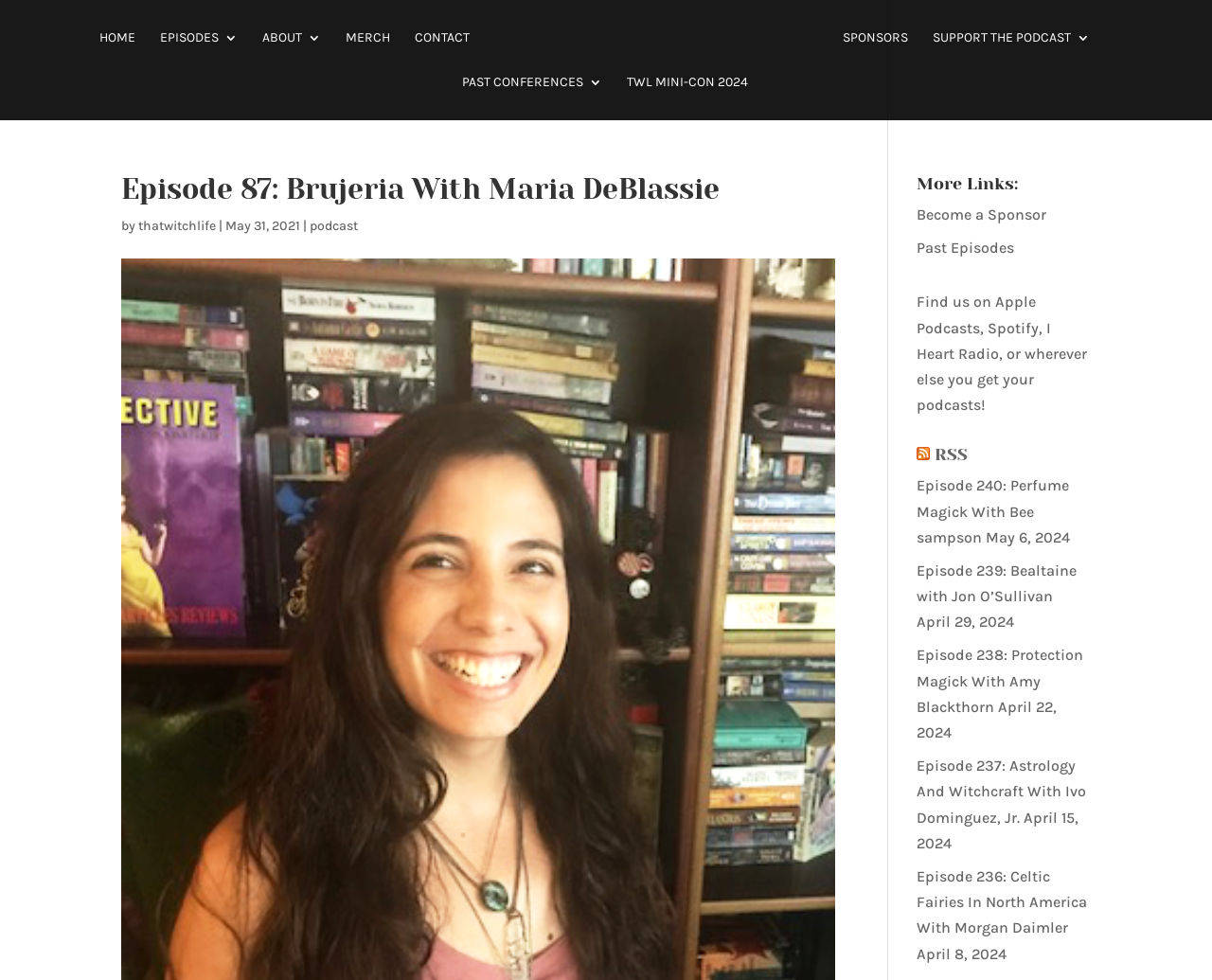Identify the bounding box coordinates of the area that should be clicked in order to complete the given instruction: "listen to episode 87". The bounding box coordinates should be four float numbers between 0 and 1, i.e., [left, top, right, bottom].

[0.405, 0.008, 0.675, 0.071]